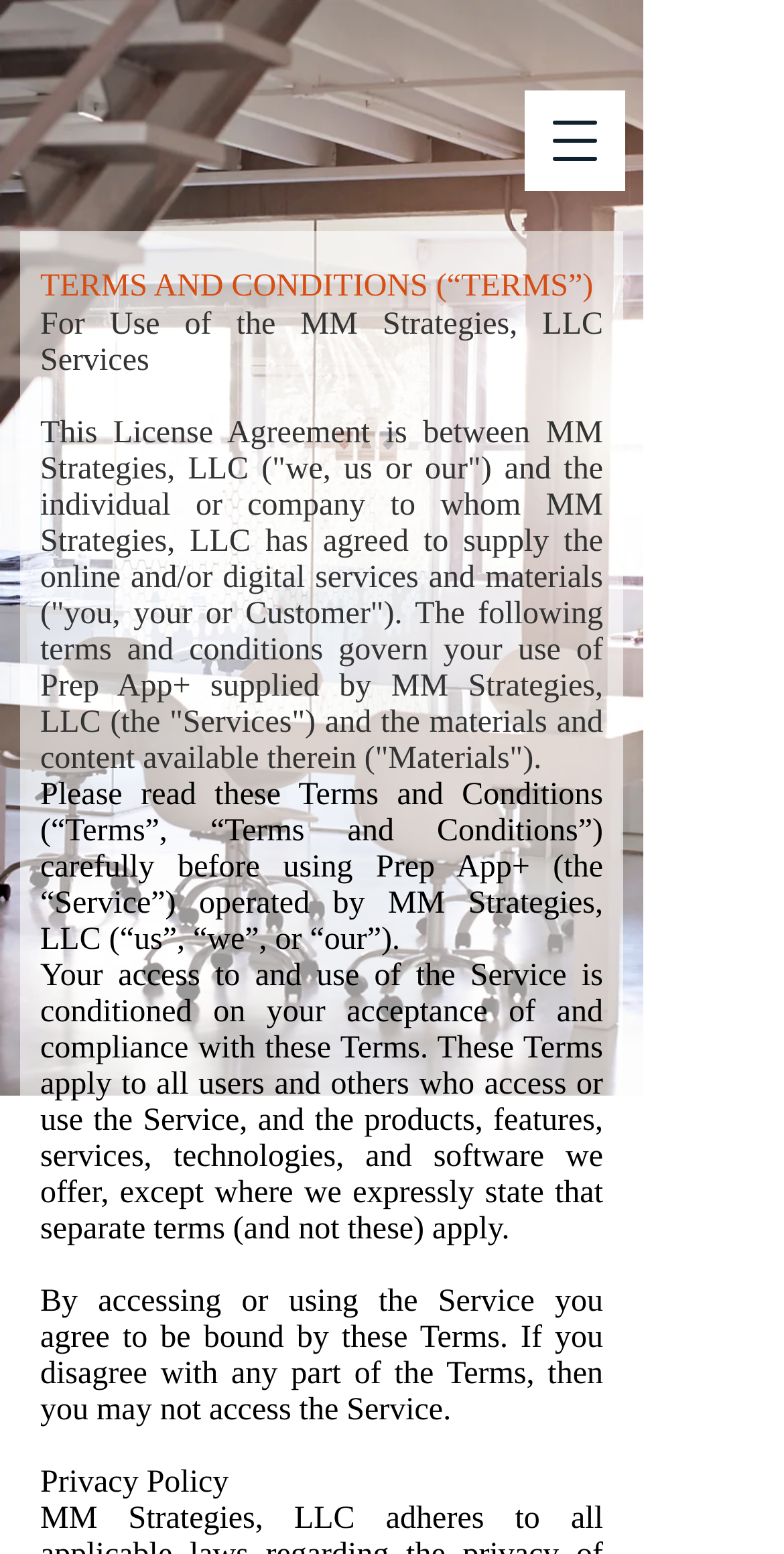Produce a meticulous description of the webpage.

The webpage is titled "Terms of Use | MM Strategies" and appears to be a terms and conditions page. At the top right corner, there is a button labeled "Open navigation menu". 

Below the button, there are several blocks of text. The first block is a heading that reads "TERMS AND CONDITIONS (“TERMS”)" followed by a subheading "For Use of the MM Strategies, LLC Services". 

The main content of the page is a lengthy paragraph that explains the license agreement between MM Strategies, LLC and the user, outlining the terms and conditions of using the Prep App+ service and its materials. 

Following this, there are several more paragraphs that elaborate on the terms, including a statement that the user's access to the service is conditional on their acceptance of these terms. 

At the bottom of the page, there is a link to the "Privacy Policy".